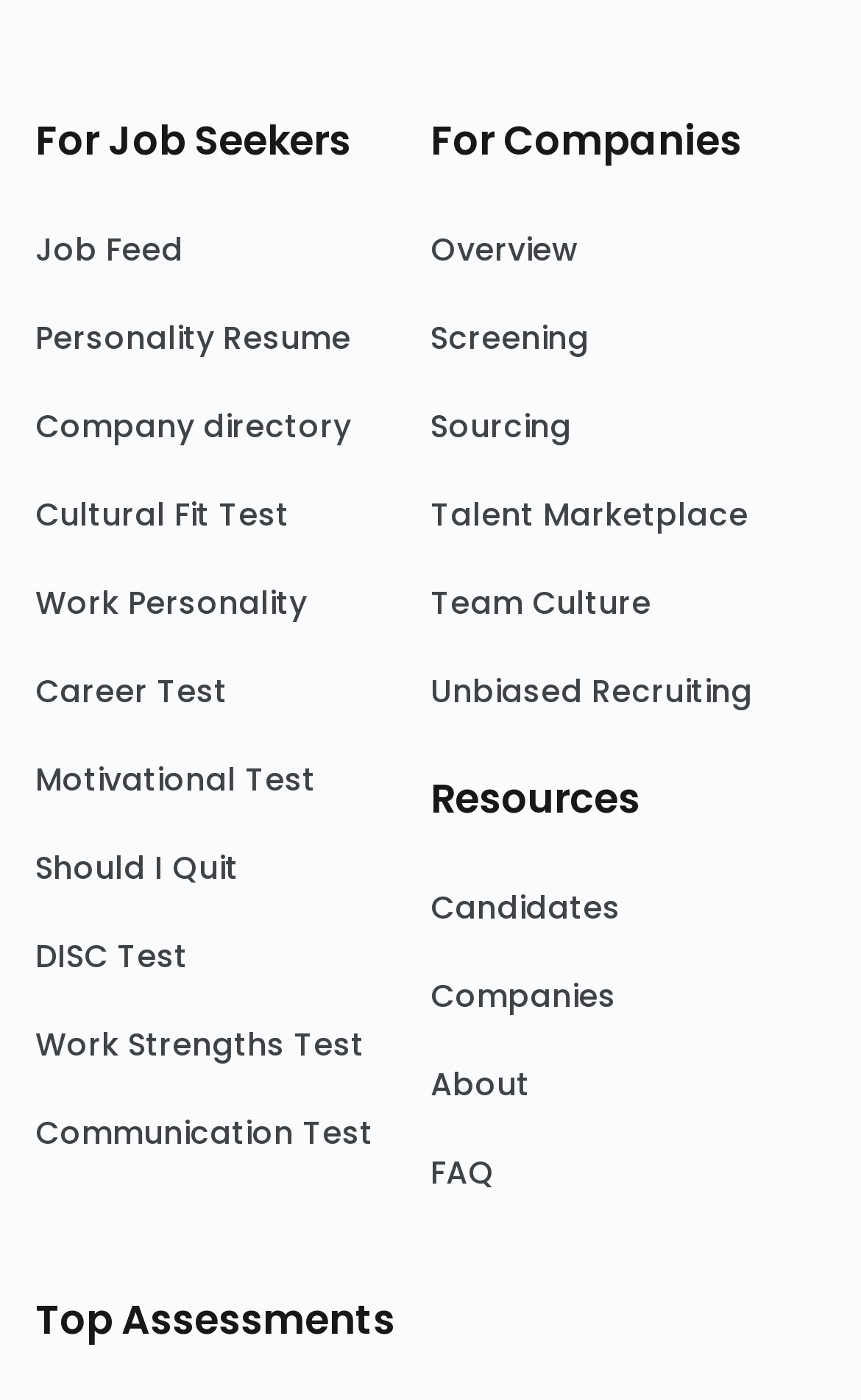Can you pinpoint the bounding box coordinates for the clickable element required for this instruction: "Read about companies"? The coordinates should be four float numbers between 0 and 1, i.e., [left, top, right, bottom].

[0.5, 0.692, 0.959, 0.756]